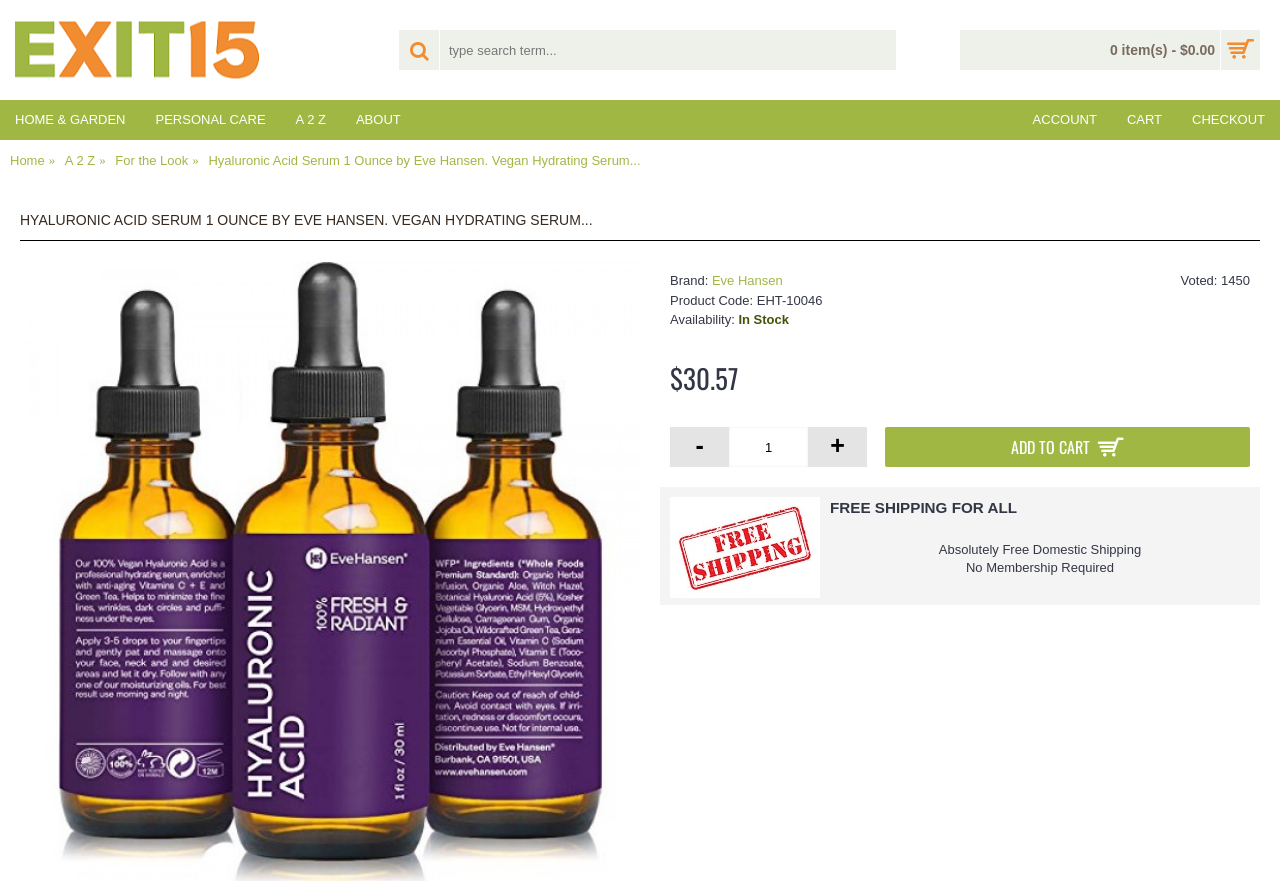Based on the description "Add to Cart", find the bounding box of the specified UI element.

[0.691, 0.484, 0.977, 0.53]